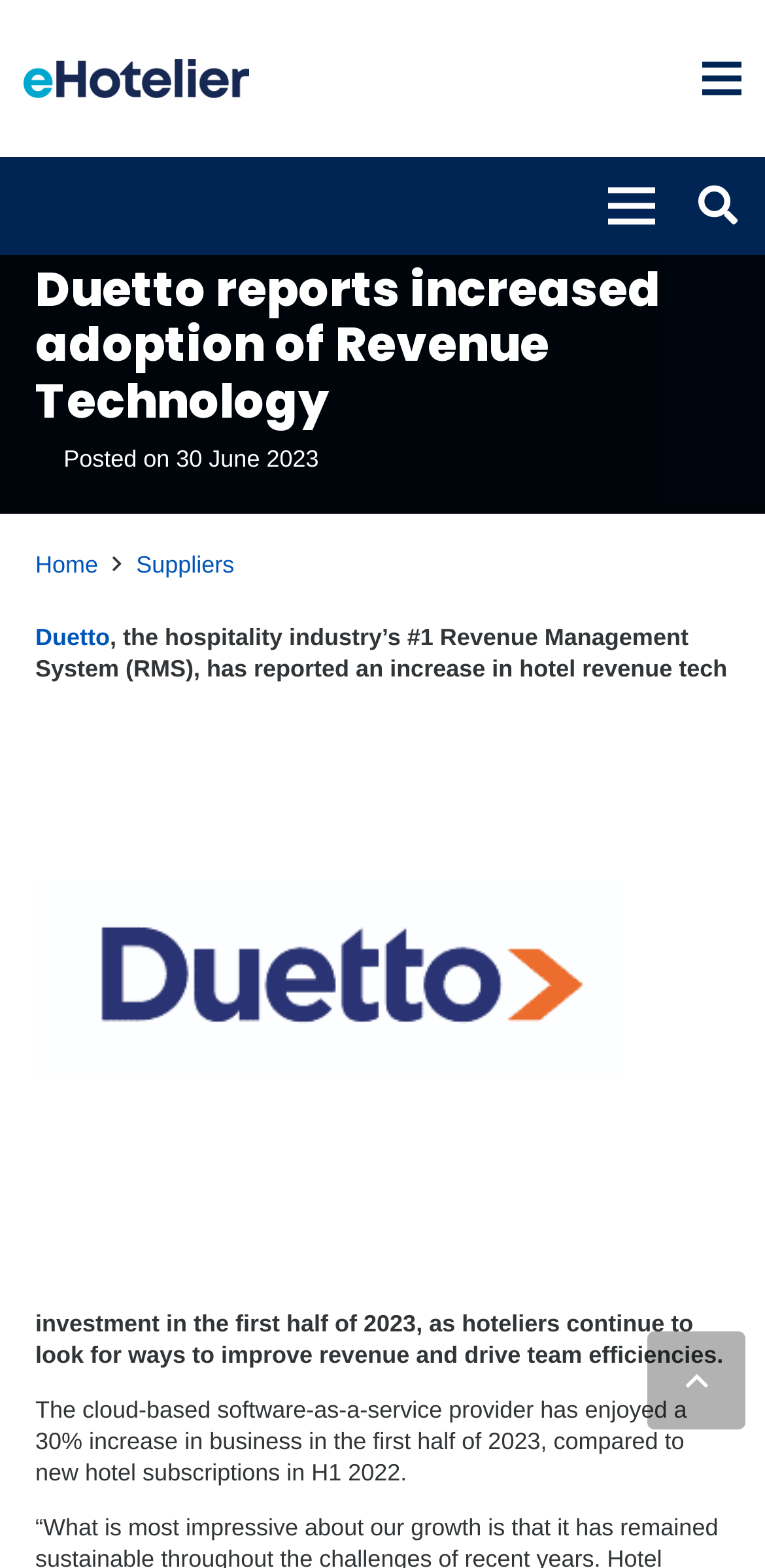What is the percentage increase in business for Duetto in the first half of 2023?
Refer to the screenshot and respond with a concise word or phrase.

30%